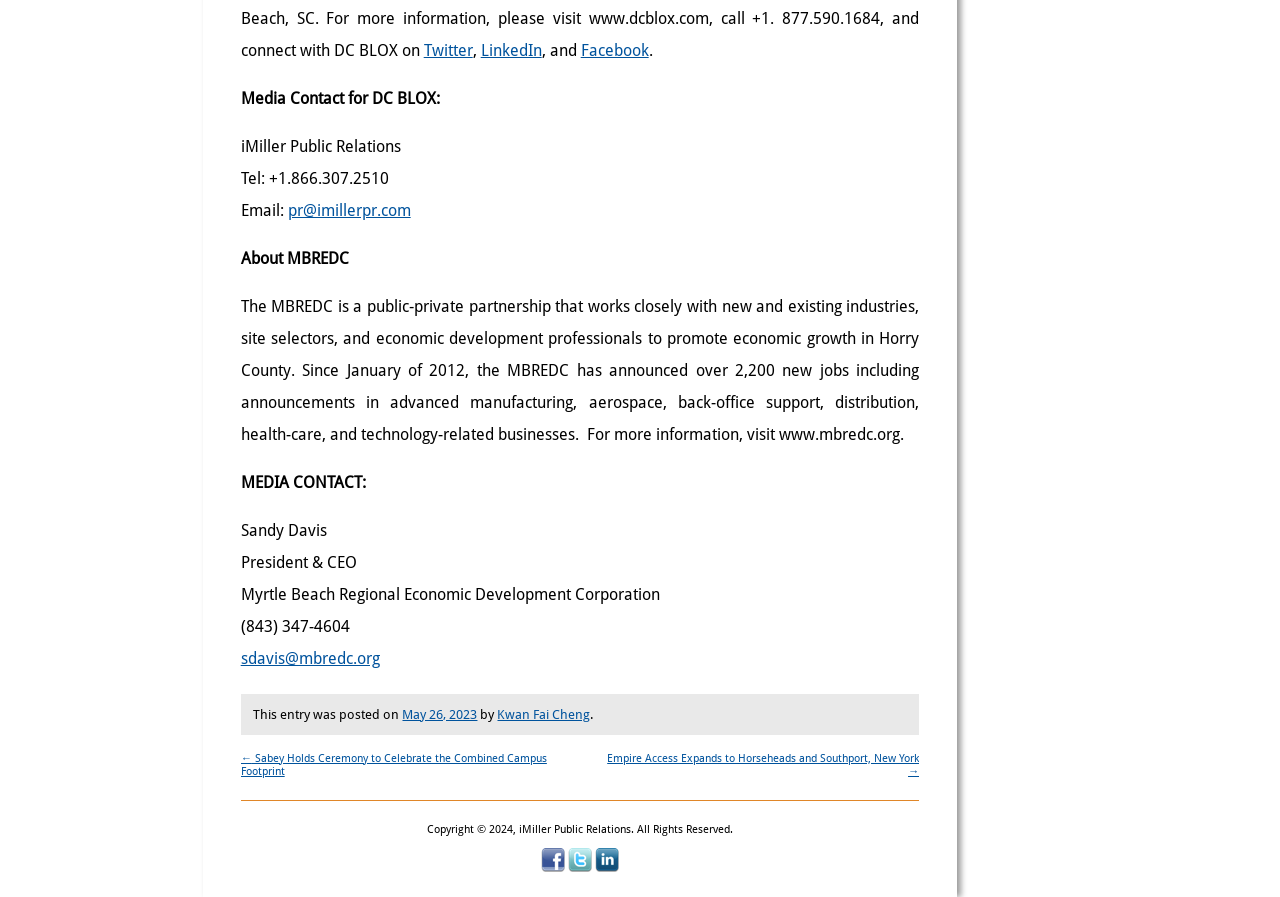Using the provided element description: "Twitter", determine the bounding box coordinates of the corresponding UI element in the screenshot.

[0.331, 0.046, 0.369, 0.067]